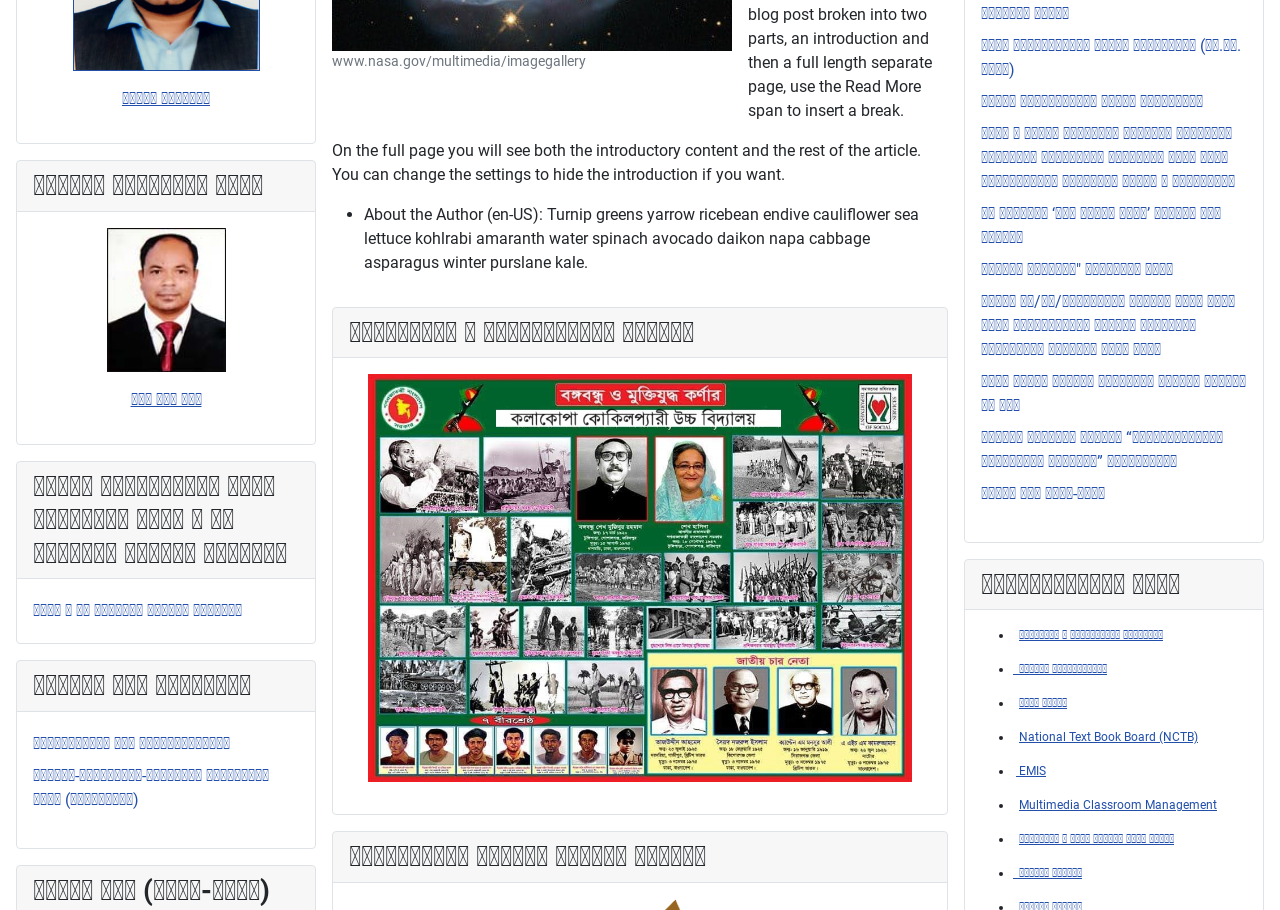What is the topic of the sixth and seventh-grade teacher's guide?
Based on the image, provide a one-word or brief-phrase response.

জাতীয় শিক্ষাক্রম ২০২২